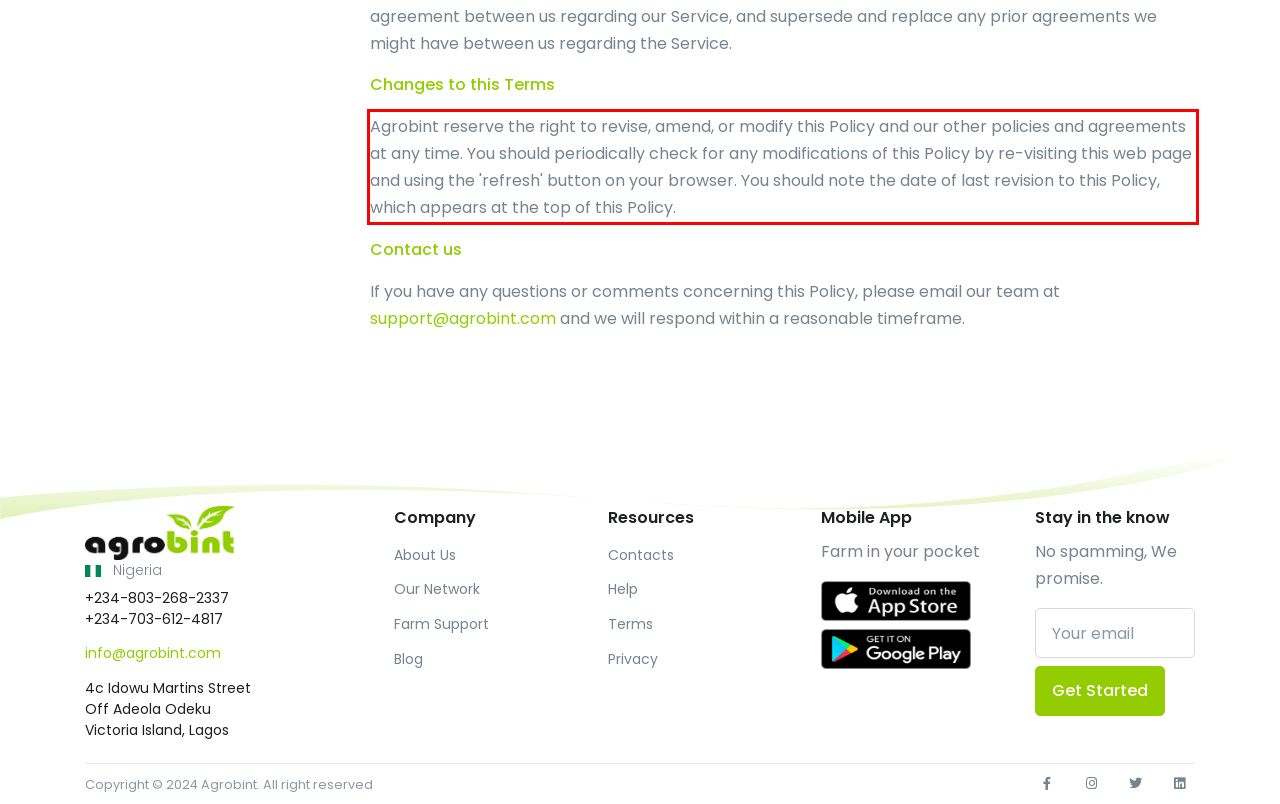Please identify and extract the text from the UI element that is surrounded by a red bounding box in the provided webpage screenshot.

Agrobint reserve the right to revise, amend, or modify this Policy and our other policies and agreements at any time. You should periodically check for any modifications of this Policy by re-visiting this web page and using the 'refresh' button on your browser. You should note the date of last revision to this Policy, which appears at the top of this Policy.